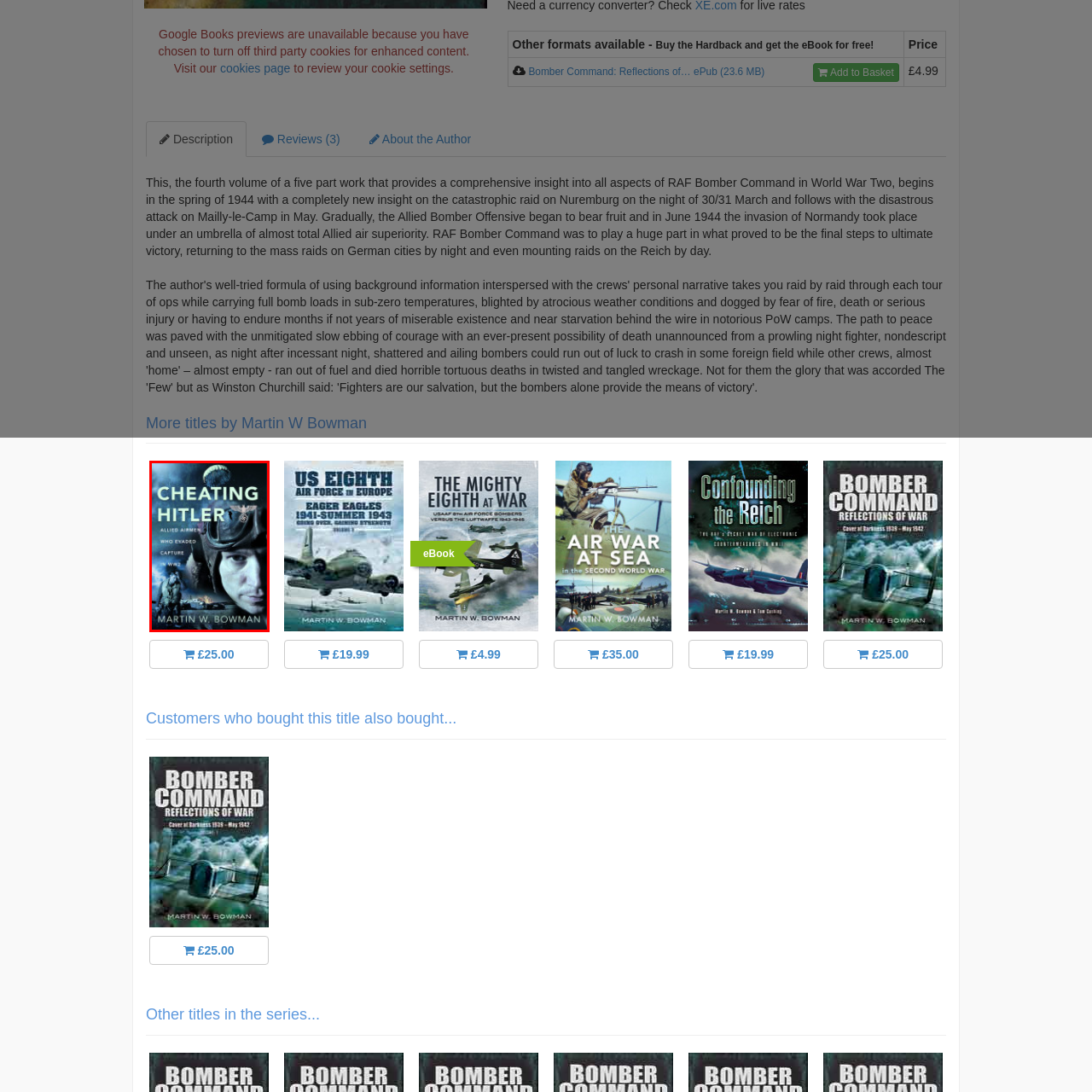Look at the image highlighted by the red boundary and answer the question with a succinct word or phrase:
What is the focus of the book's story?

Allied airmen